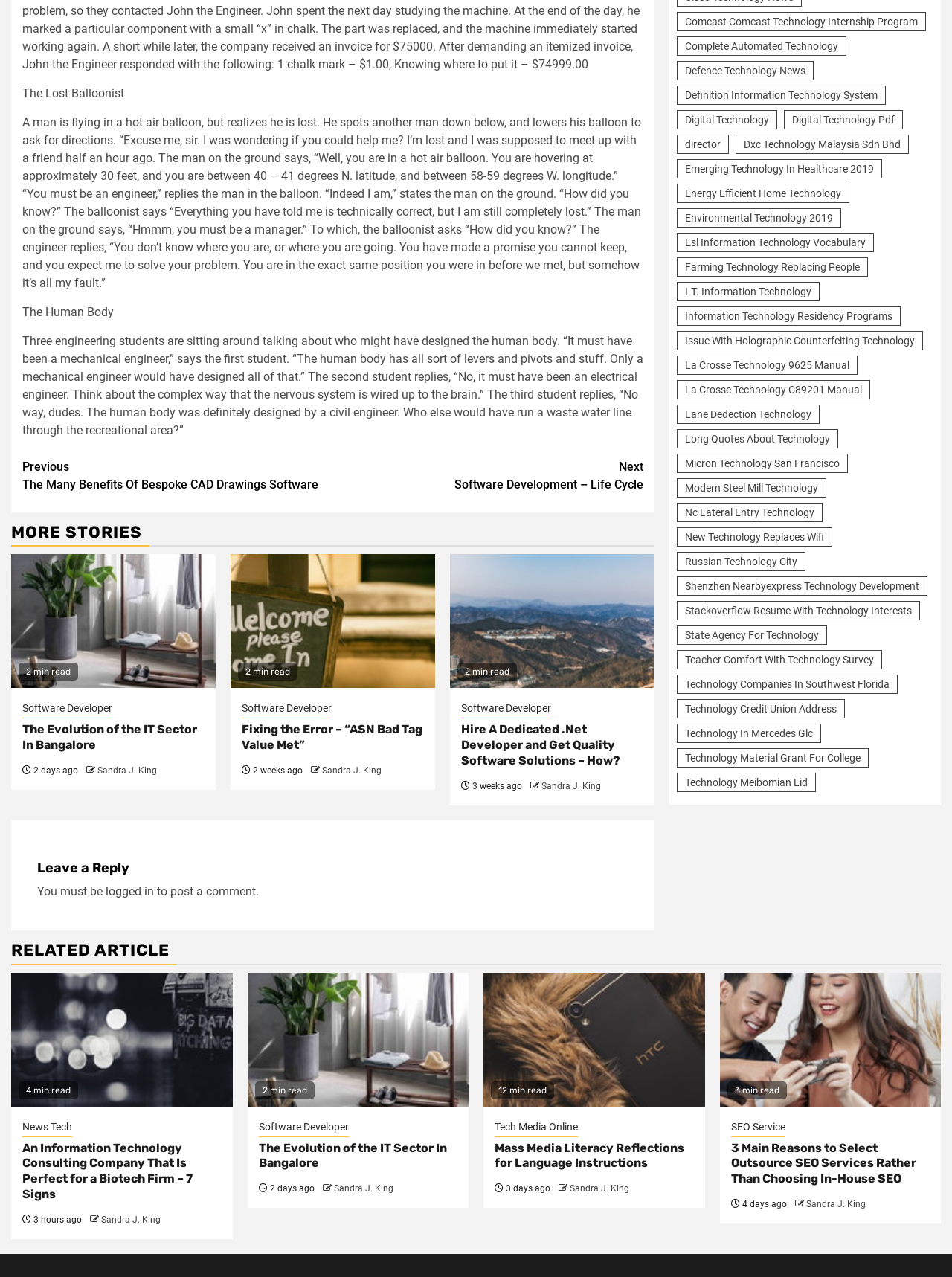Refer to the image and offer a detailed explanation in response to the question: What is the reading time of the article 'The Evolution of the IT Sector In Bangalore'?

I found the article 'The Evolution of the IT Sector In Bangalore' and looked for the reading time next to it, which is '2 min read'.